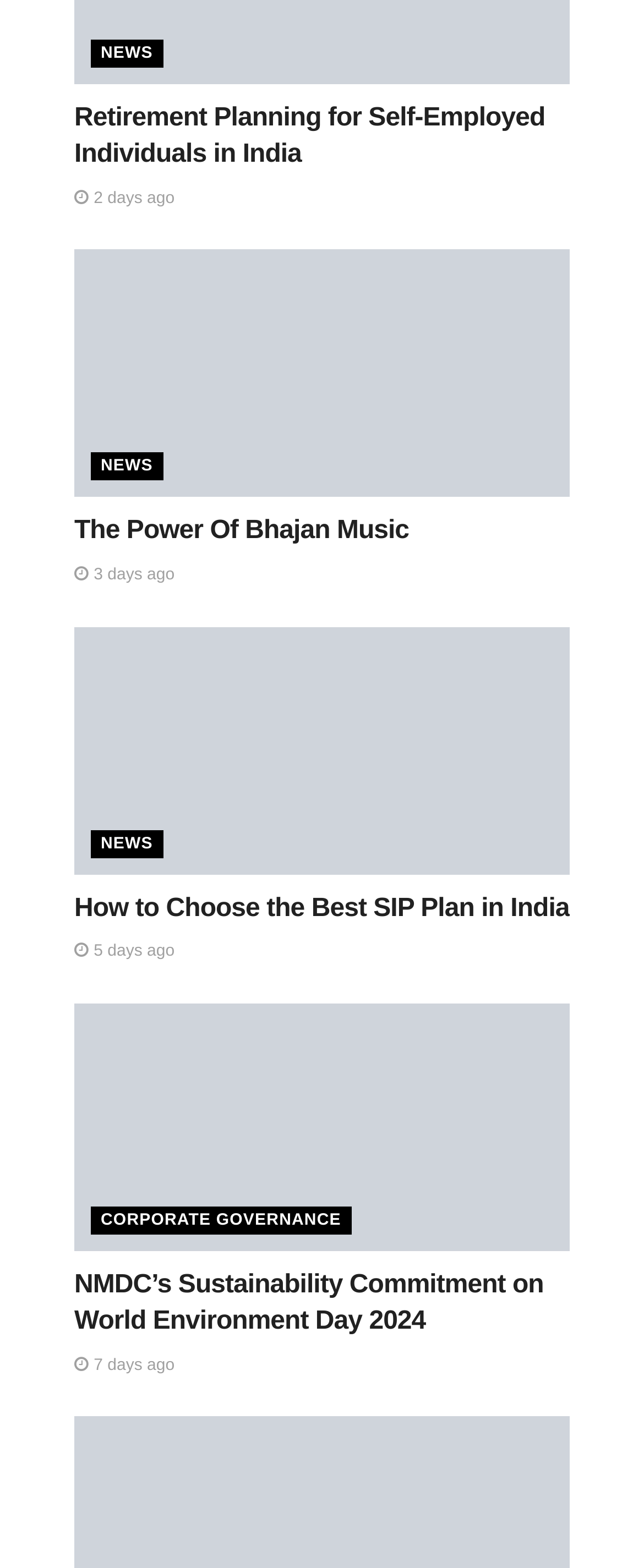Identify the bounding box coordinates of the section to be clicked to complete the task described by the following instruction: "View article about Bhajan music". The coordinates should be four float numbers between 0 and 1, formatted as [left, top, right, bottom].

[0.115, 0.328, 0.885, 0.351]